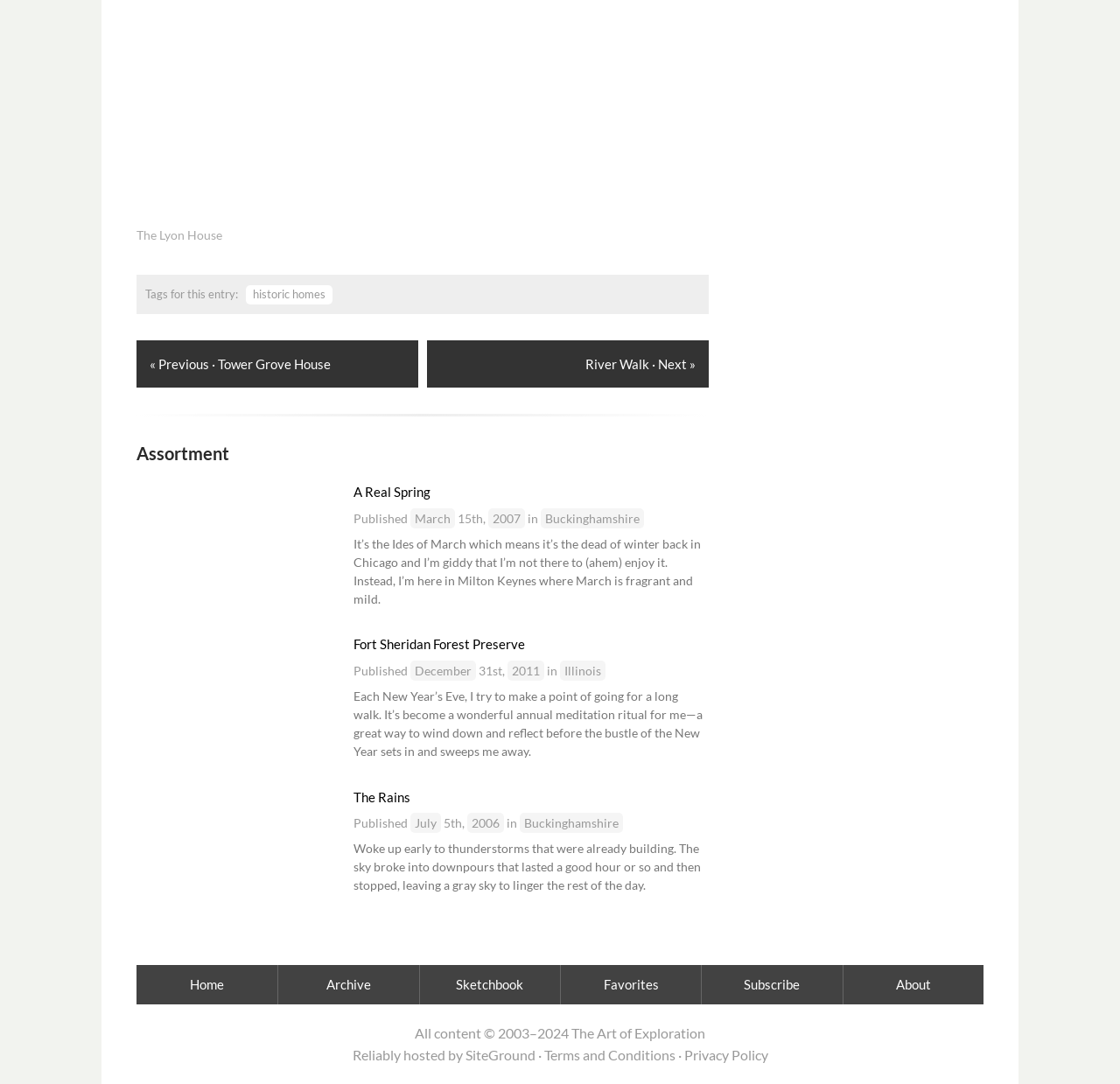Please find the bounding box coordinates of the element that you should click to achieve the following instruction: "Select Tail Index Business & Economics". The coordinates should be presented as four float numbers between 0 and 1: [left, top, right, bottom].

None